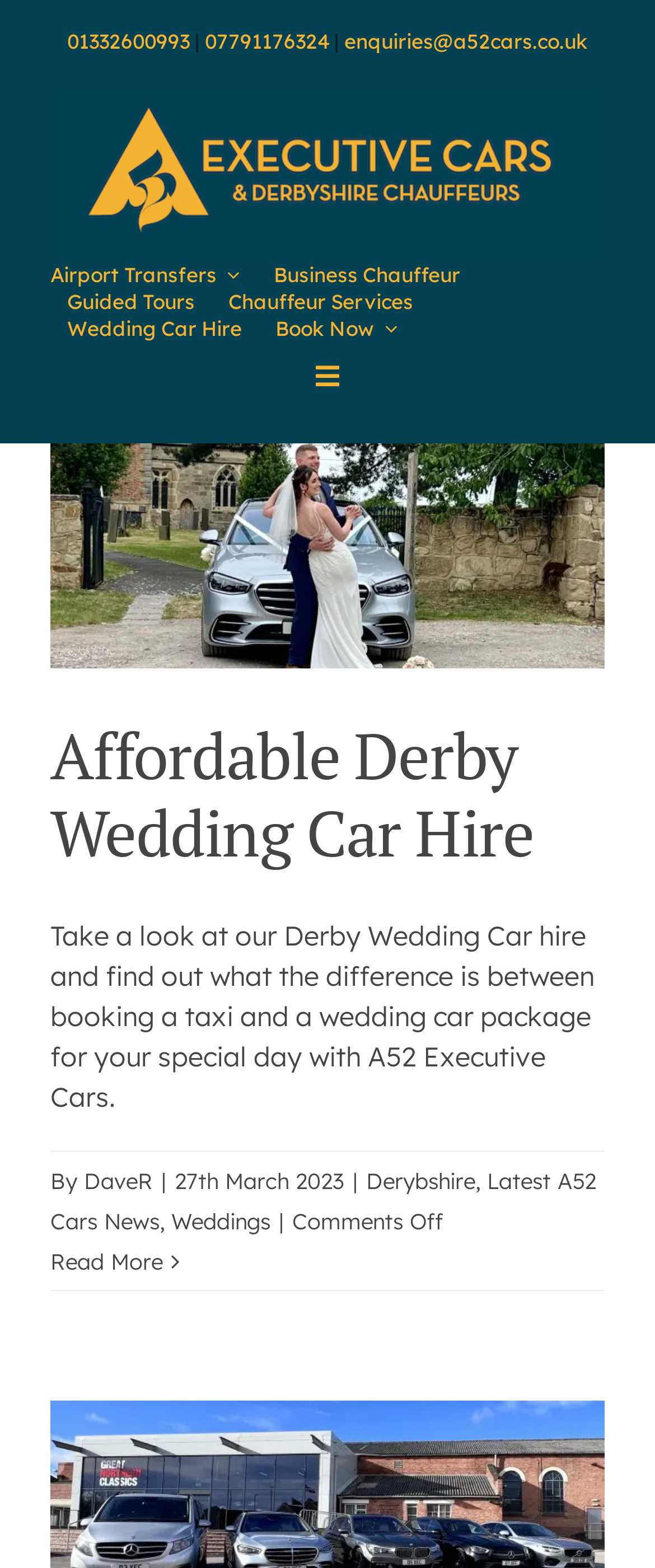Provide the bounding box coordinates for the area that should be clicked to complete the instruction: "Click the 'Book Now' button".

[0.42, 0.202, 0.608, 0.219]